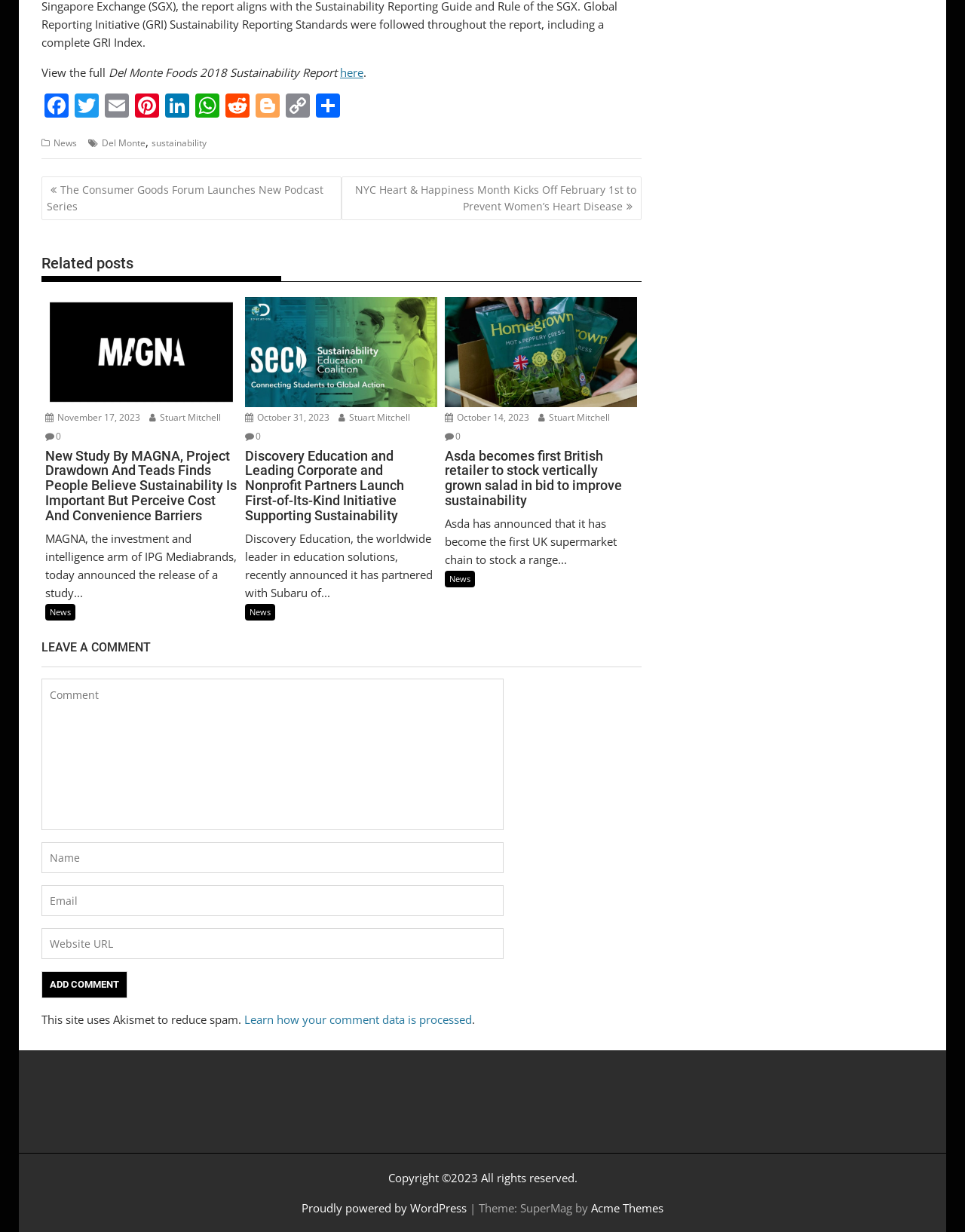Determine the bounding box coordinates of the element's region needed to click to follow the instruction: "View the full post". Provide these coordinates as four float numbers between 0 and 1, formatted as [left, top, right, bottom].

[0.043, 0.053, 0.112, 0.065]